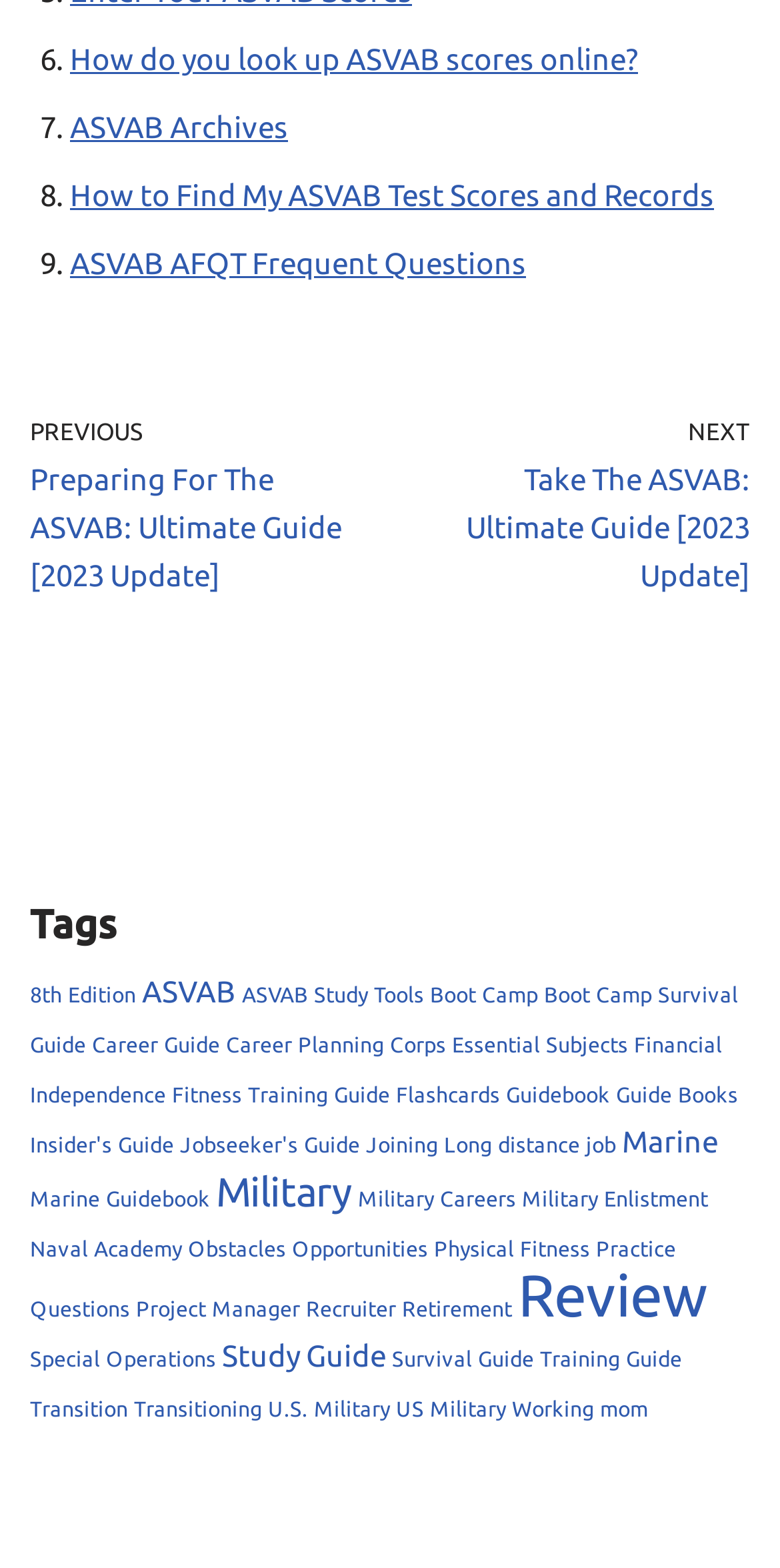Please indicate the bounding box coordinates of the element's region to be clicked to achieve the instruction: "Zoom in the image". Provide the coordinates as four float numbers between 0 and 1, i.e., [left, top, right, bottom].

None